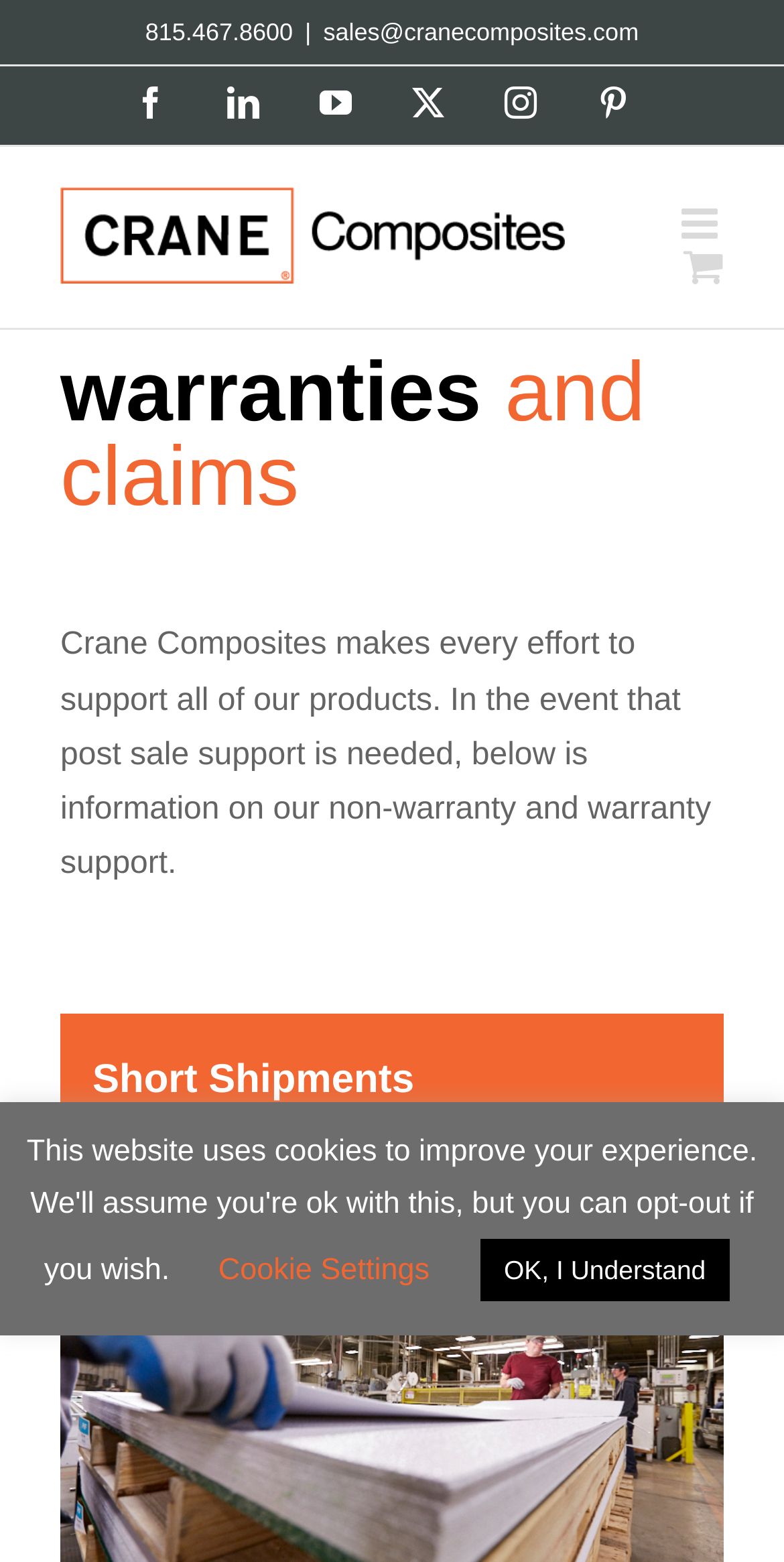Please specify the bounding box coordinates of the region to click in order to perform the following instruction: "select Short Shipments tab".

[0.077, 0.648, 0.923, 0.735]